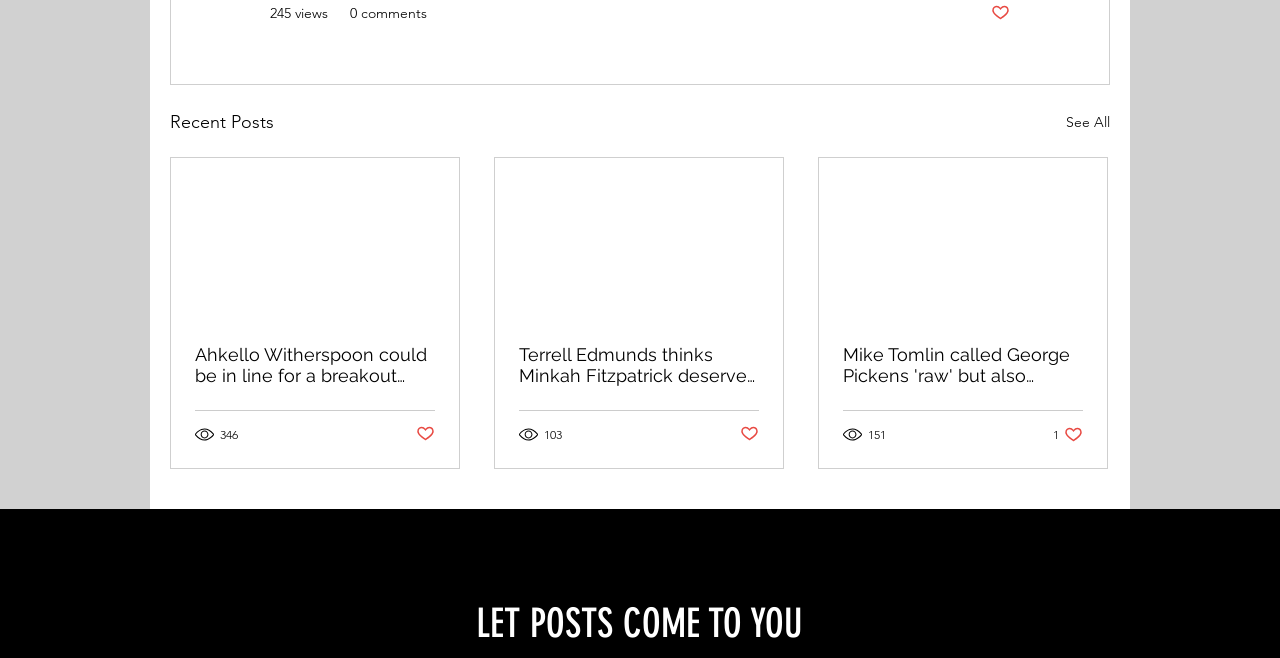What is the title of the first article?
Look at the screenshot and respond with a single word or phrase.

Ahkello Witherspoon